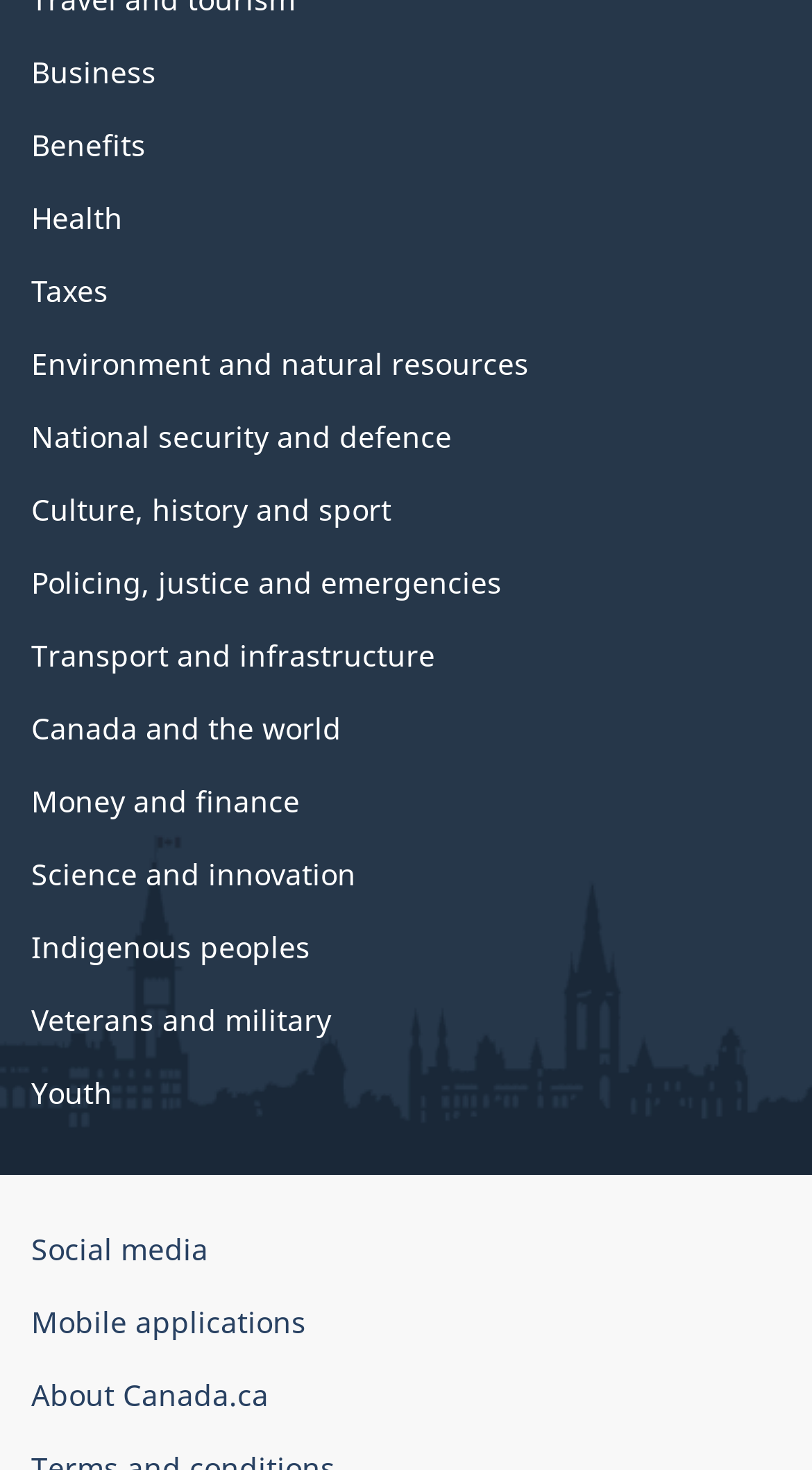Using the element description: "Taxes", determine the bounding box coordinates for the specified UI element. The coordinates should be four float numbers between 0 and 1, [left, top, right, bottom].

[0.038, 0.185, 0.133, 0.212]